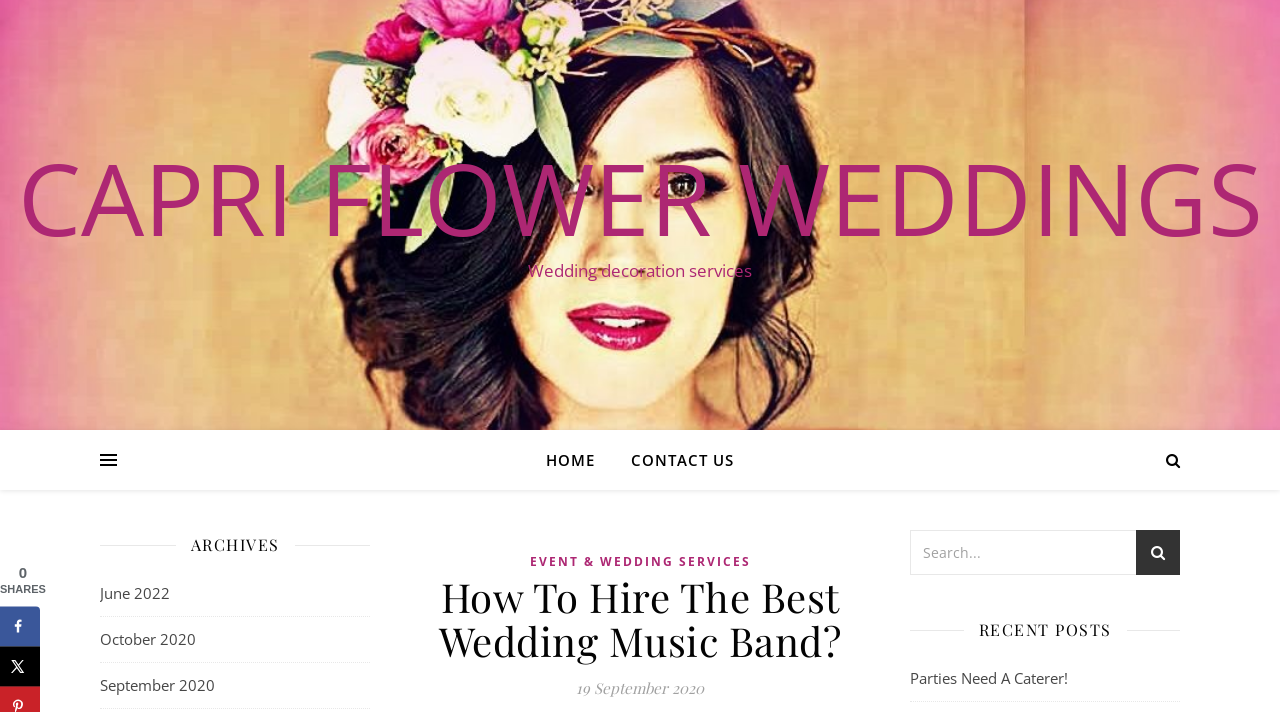Carefully observe the image and respond to the question with a detailed answer:
What is the name of the website?

The name of the website can be found in the top-left corner of the webpage, where it says 'CAPRI FLOWER WEDDINGS' in a link format.